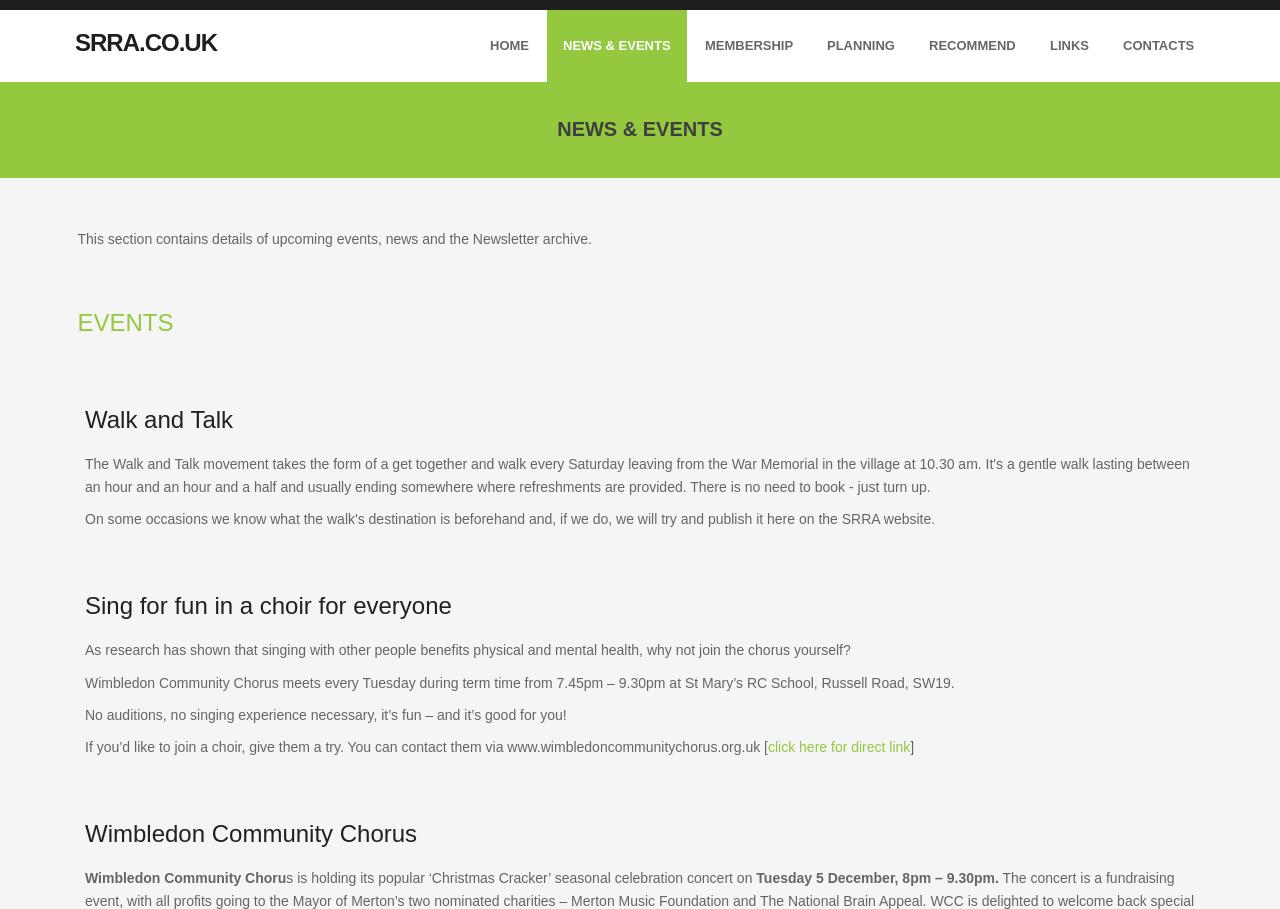Determine the bounding box coordinates of the clickable area required to perform the following instruction: "visit SRRA website". The coordinates should be represented as four float numbers between 0 and 1: [left, top, right, bottom].

[0.043, 0.034, 0.17, 0.056]